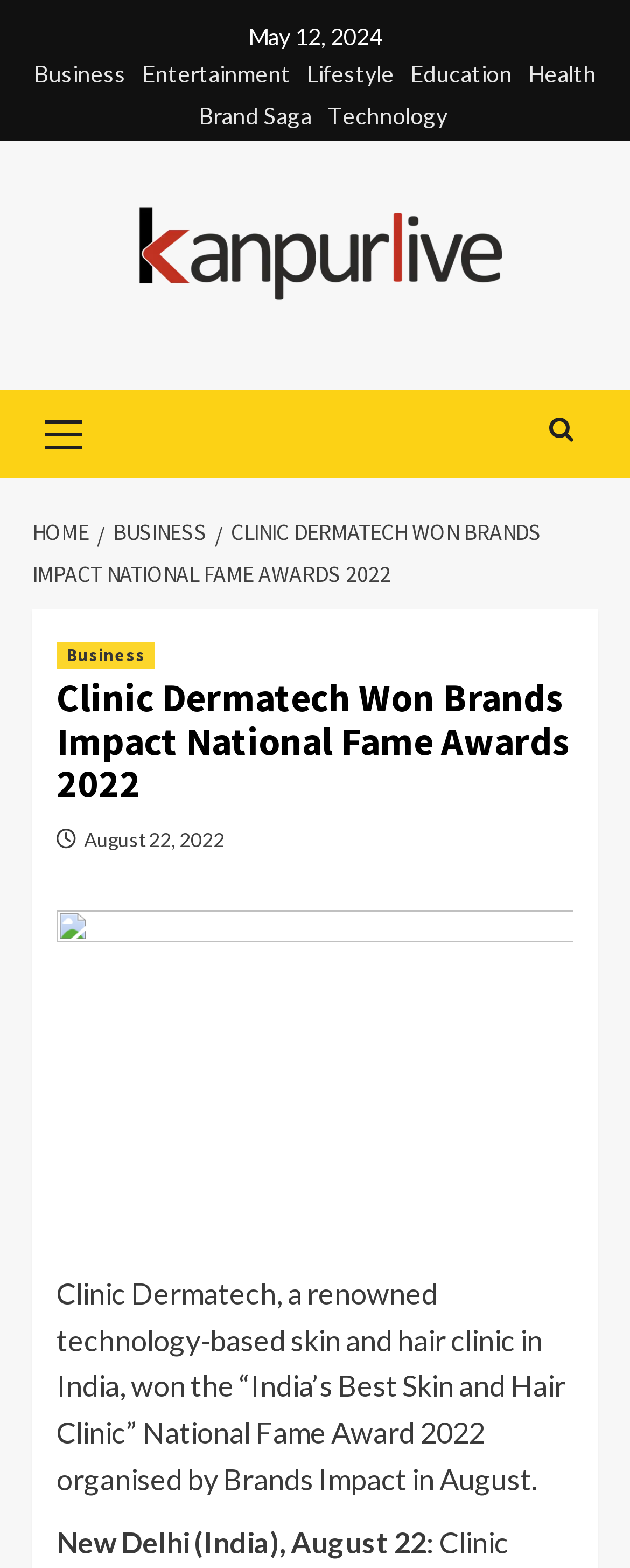Please determine the primary heading and provide its text.

Clinic Dermatech Won Brands Impact National Fame Awards 2022